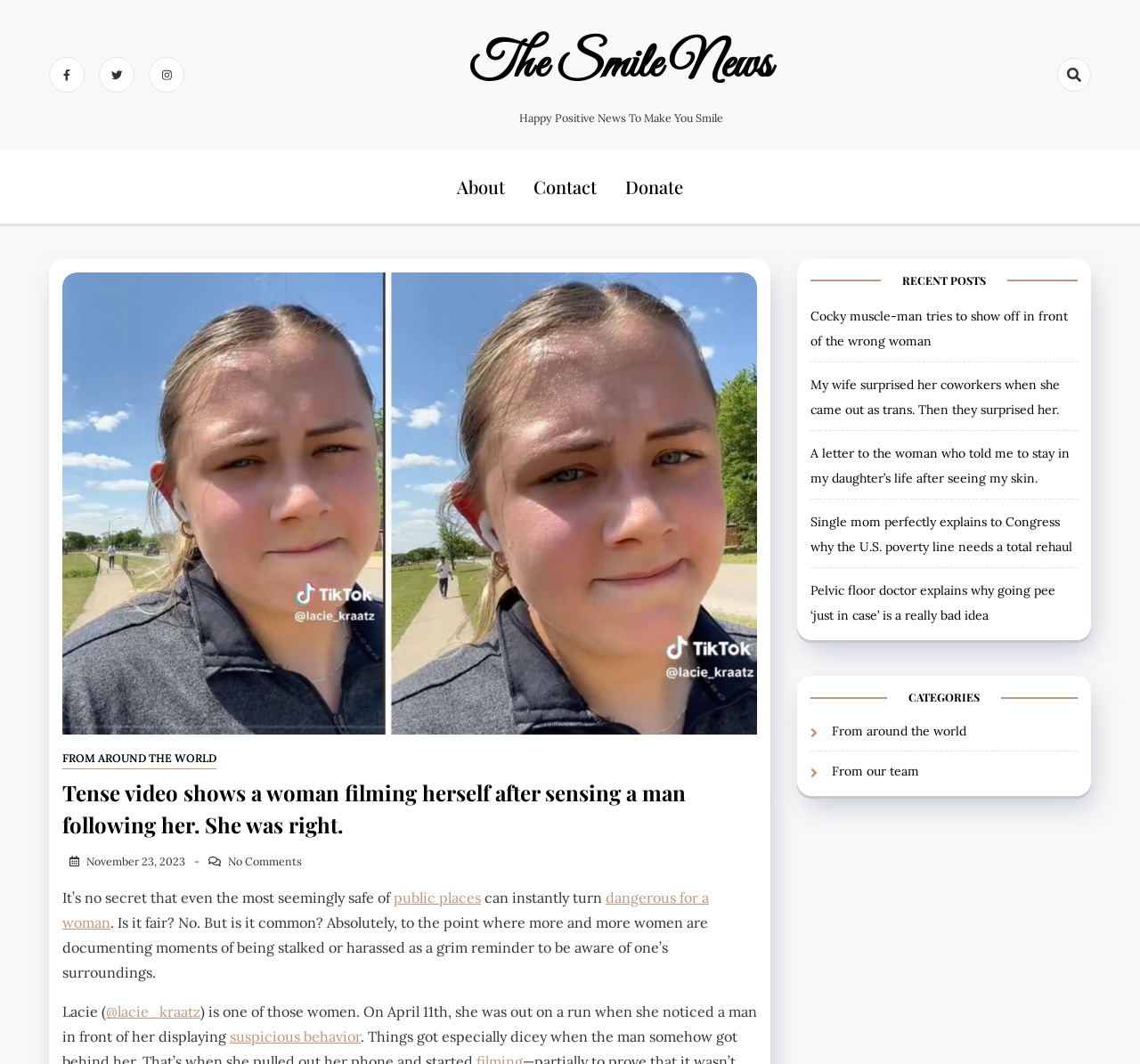Indicate the bounding box coordinates of the element that must be clicked to execute the instruction: "Click on the 'About' link". The coordinates should be given as four float numbers between 0 and 1, i.e., [left, top, right, bottom].

[0.401, 0.14, 0.443, 0.21]